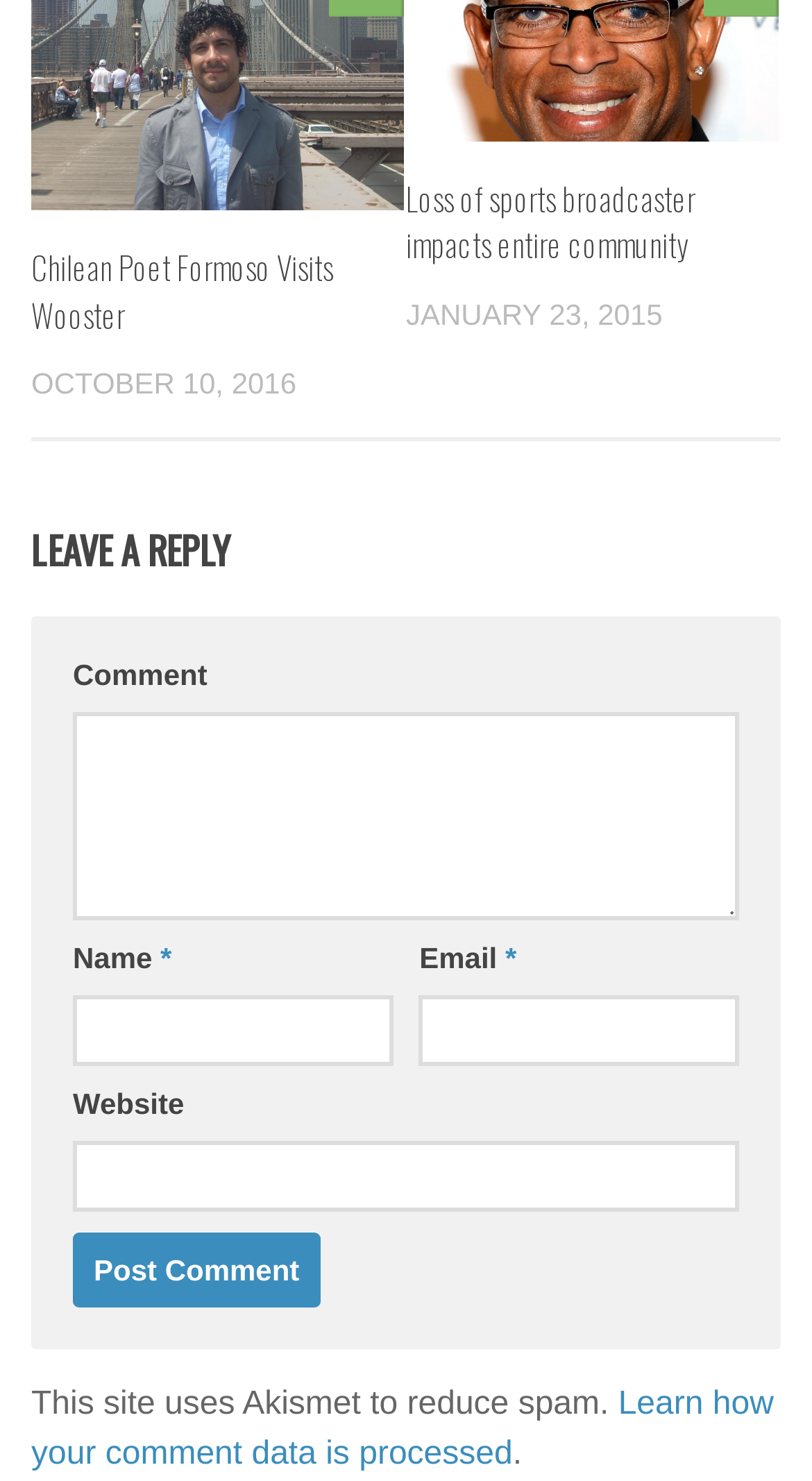Determine the bounding box coordinates for the UI element described. Format the coordinates as (top-left x, top-left y, bottom-right x, bottom-right y) and ensure all values are between 0 and 1. Element description: parent_node: Email * aria-describedby="email-notes" name="email"

[0.516, 0.673, 0.91, 0.72]